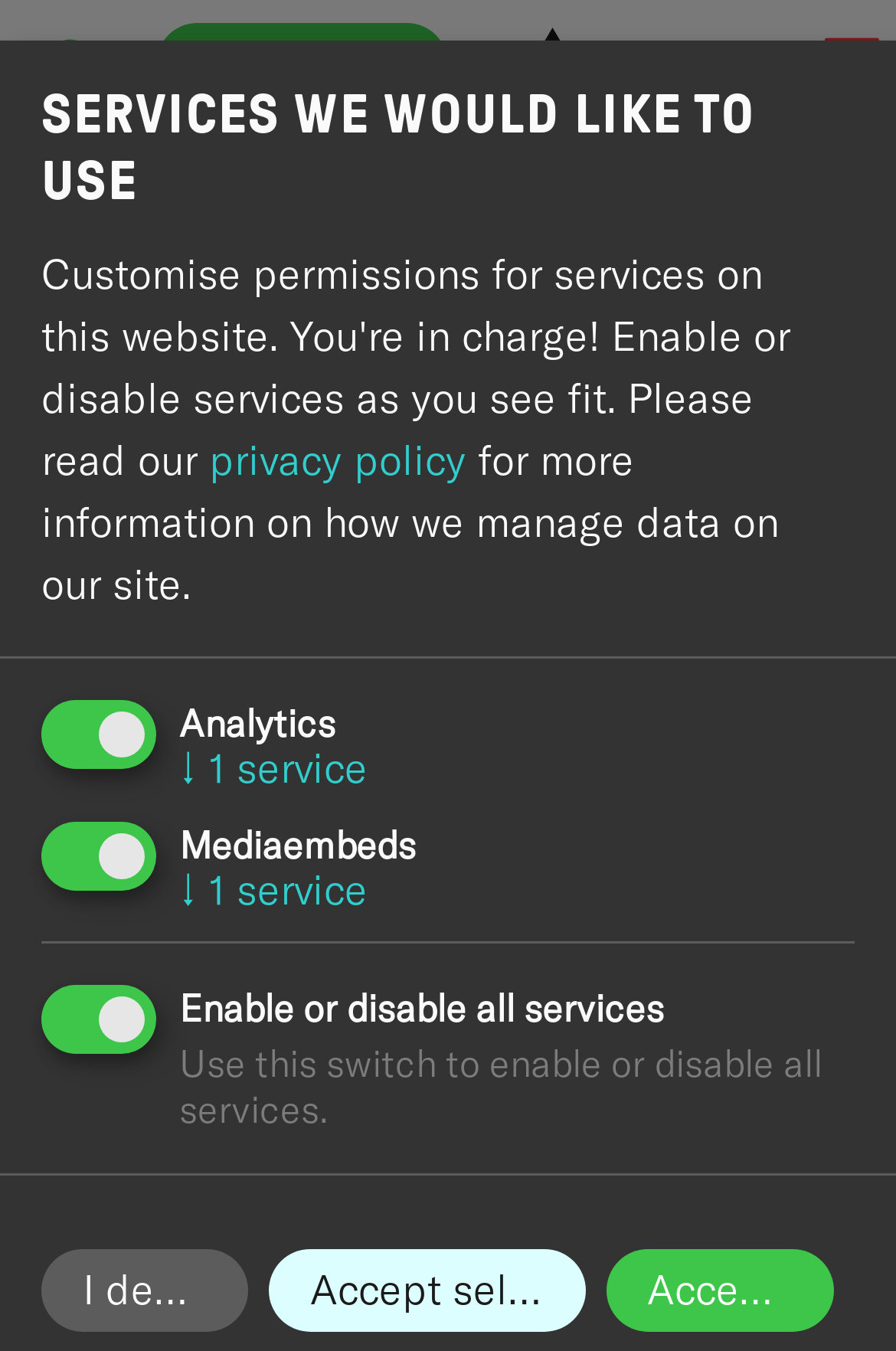Determine the bounding box coordinates of the clickable region to carry out the instruction: "Select English language".

[0.733, 0.029, 0.784, 0.063]